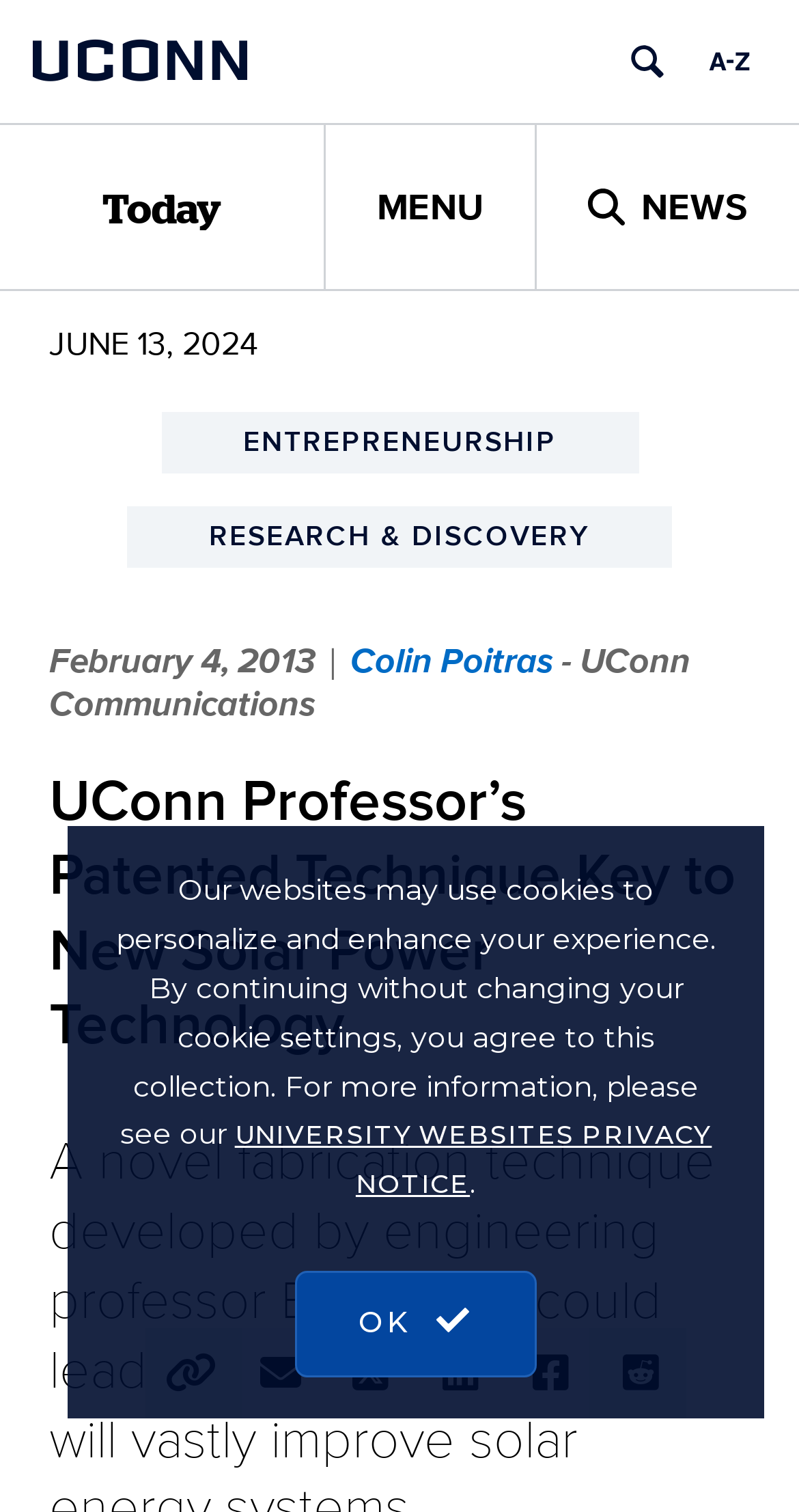Could you locate the bounding box coordinates for the section that should be clicked to accomplish this task: "Search University of Connecticut".

[0.768, 0.019, 0.85, 0.062]